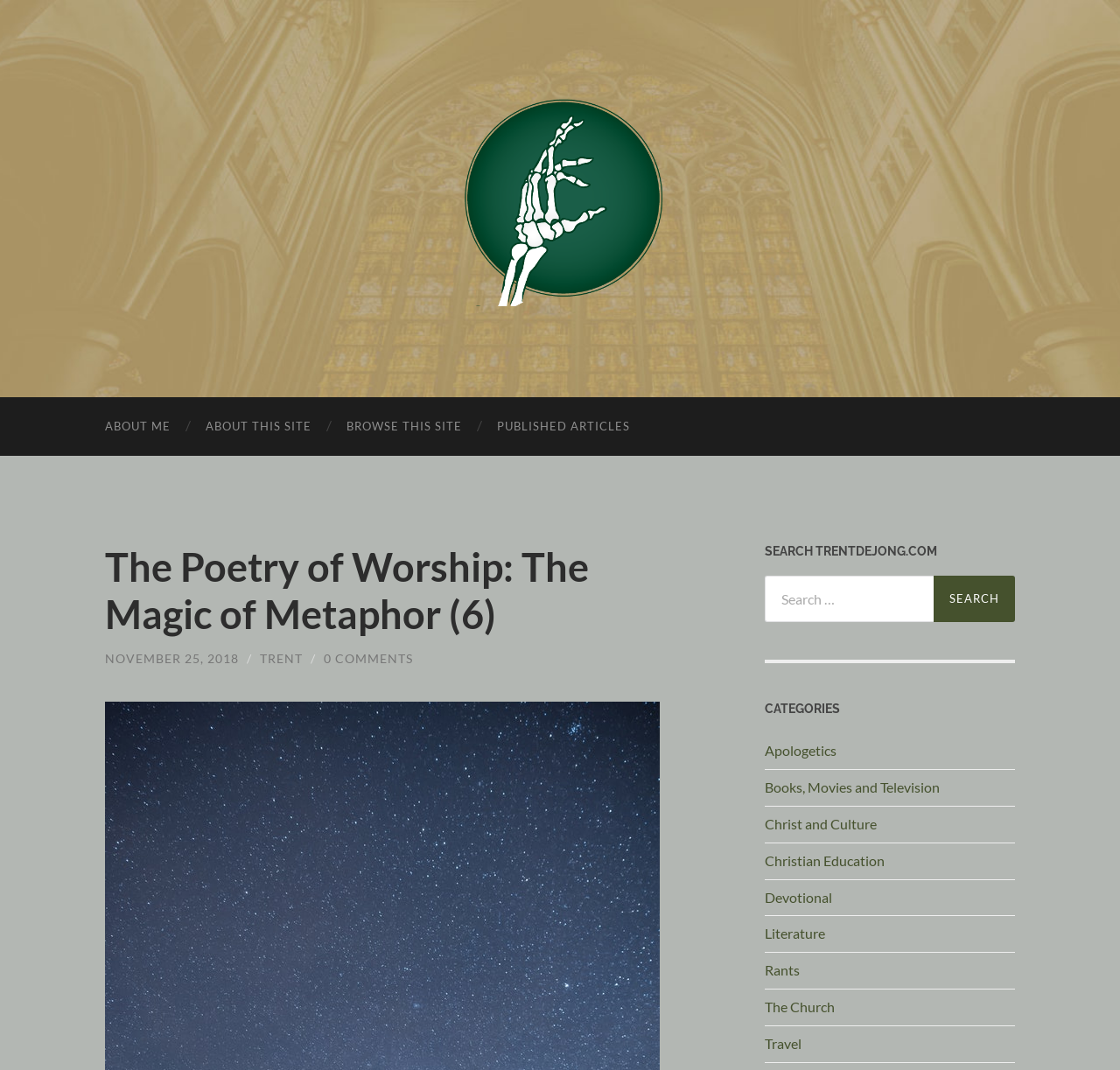What is the author of this article?
Please look at the screenshot and answer using one word or phrase.

Trent